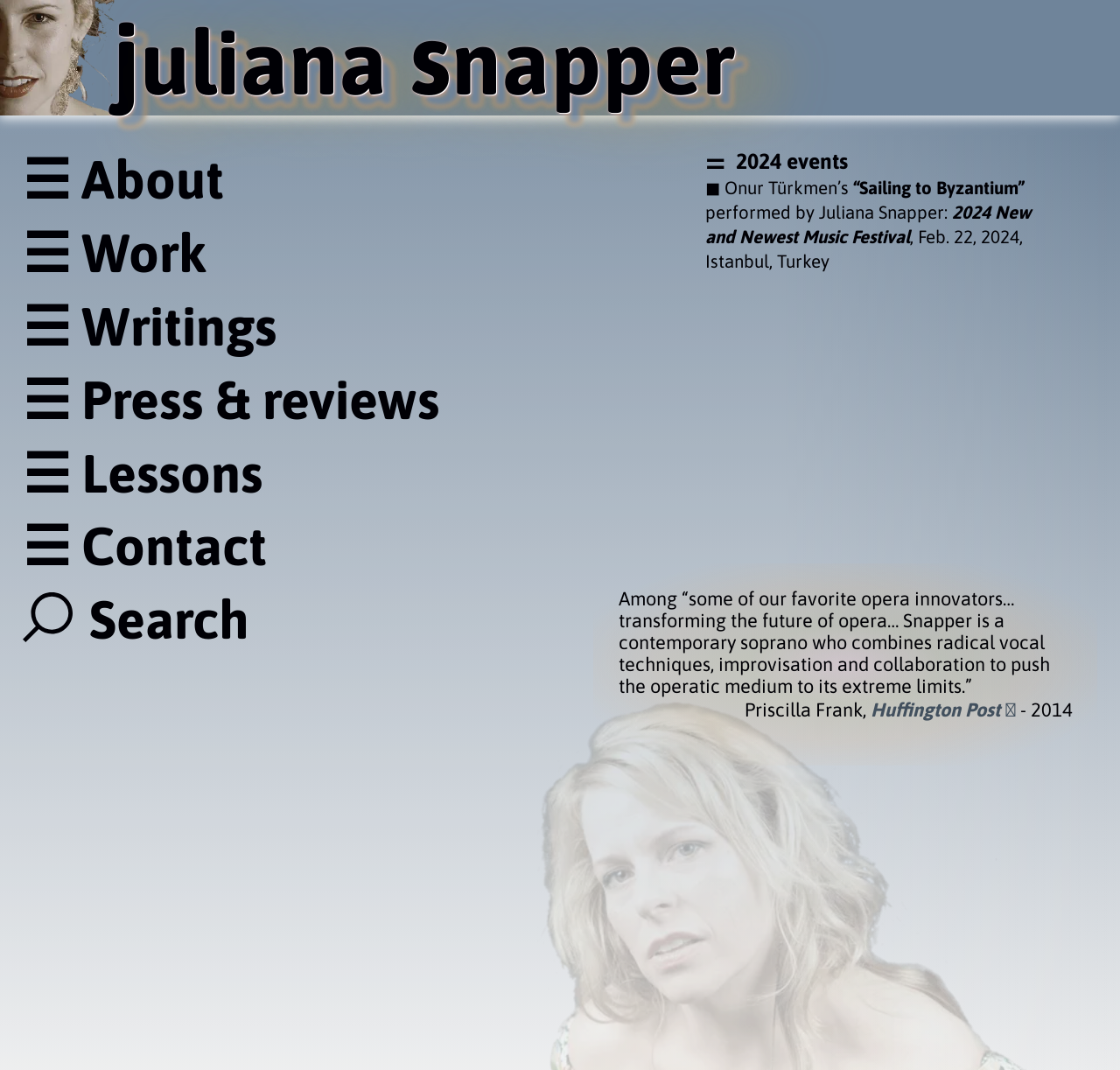Identify the bounding box coordinates of the specific part of the webpage to click to complete this instruction: "view press and reviews".

[0.02, 0.345, 0.392, 0.403]